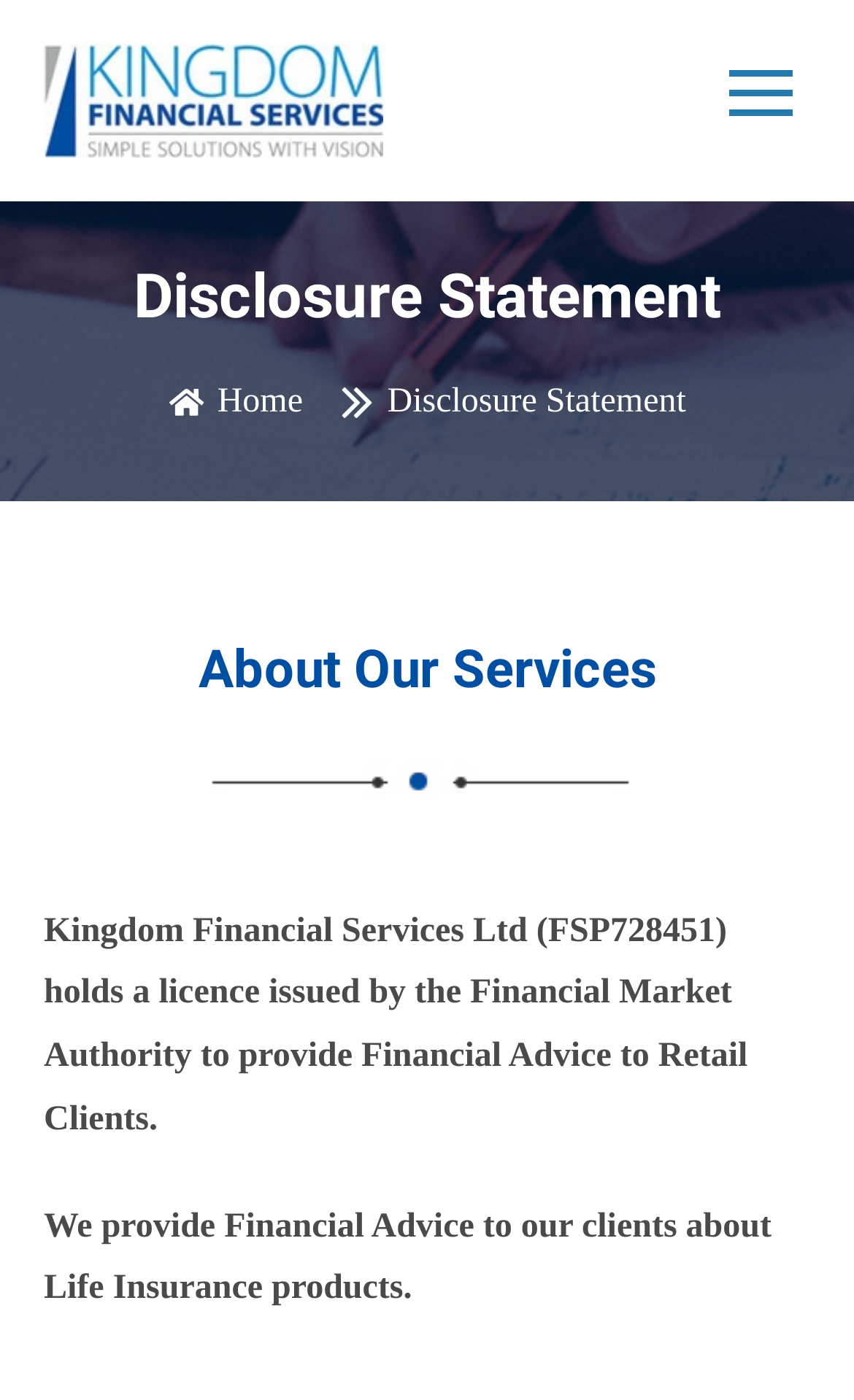Determine the bounding box for the UI element as described: "parent_node: HOME aria-label="hamburger-icon"". The coordinates should be represented as four float numbers between 0 and 1, formatted as [left, top, right, bottom].

[0.833, 0.038, 0.949, 0.105]